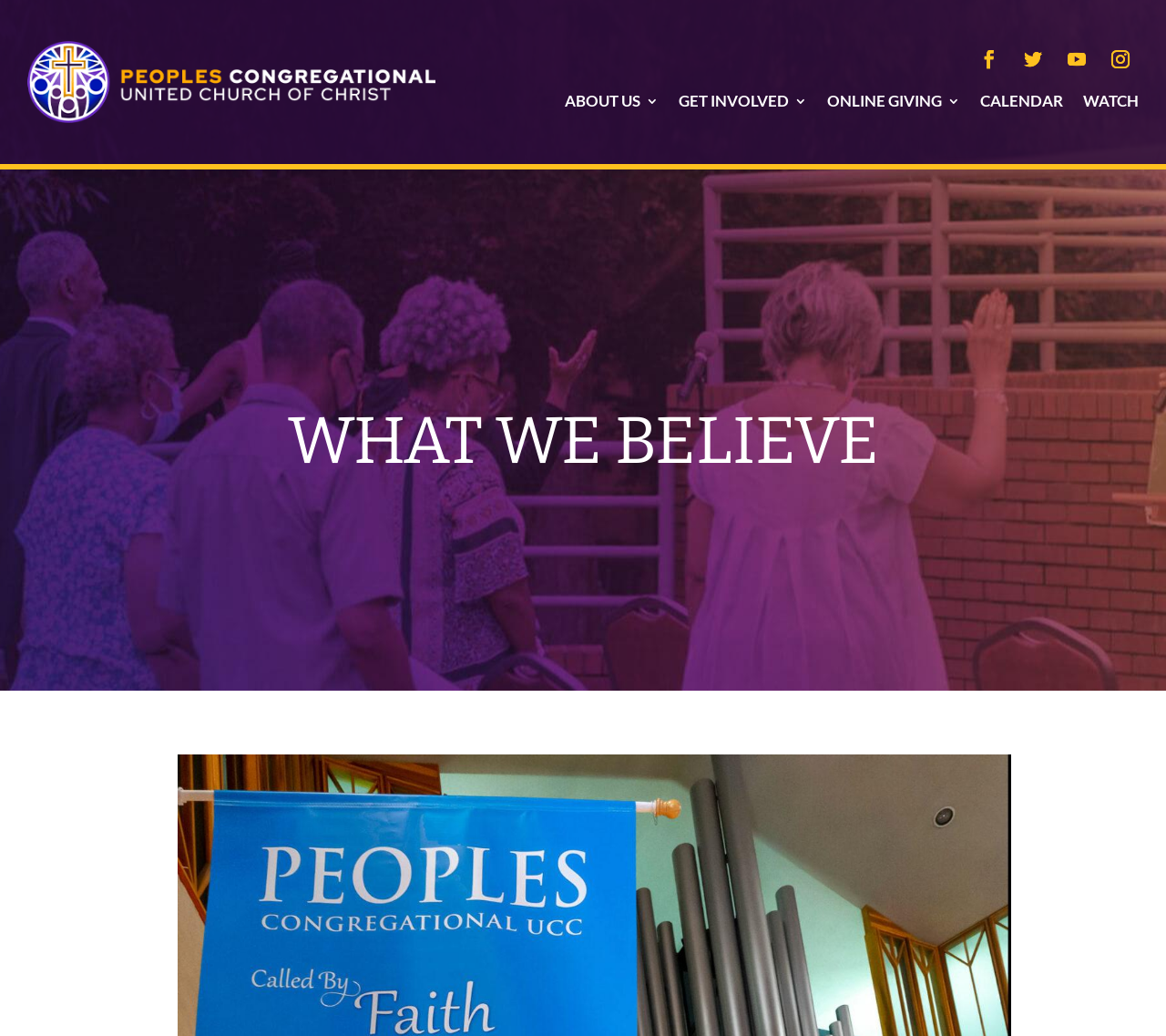Point out the bounding box coordinates of the section to click in order to follow this instruction: "Click the WATCH link".

[0.929, 0.089, 0.977, 0.114]